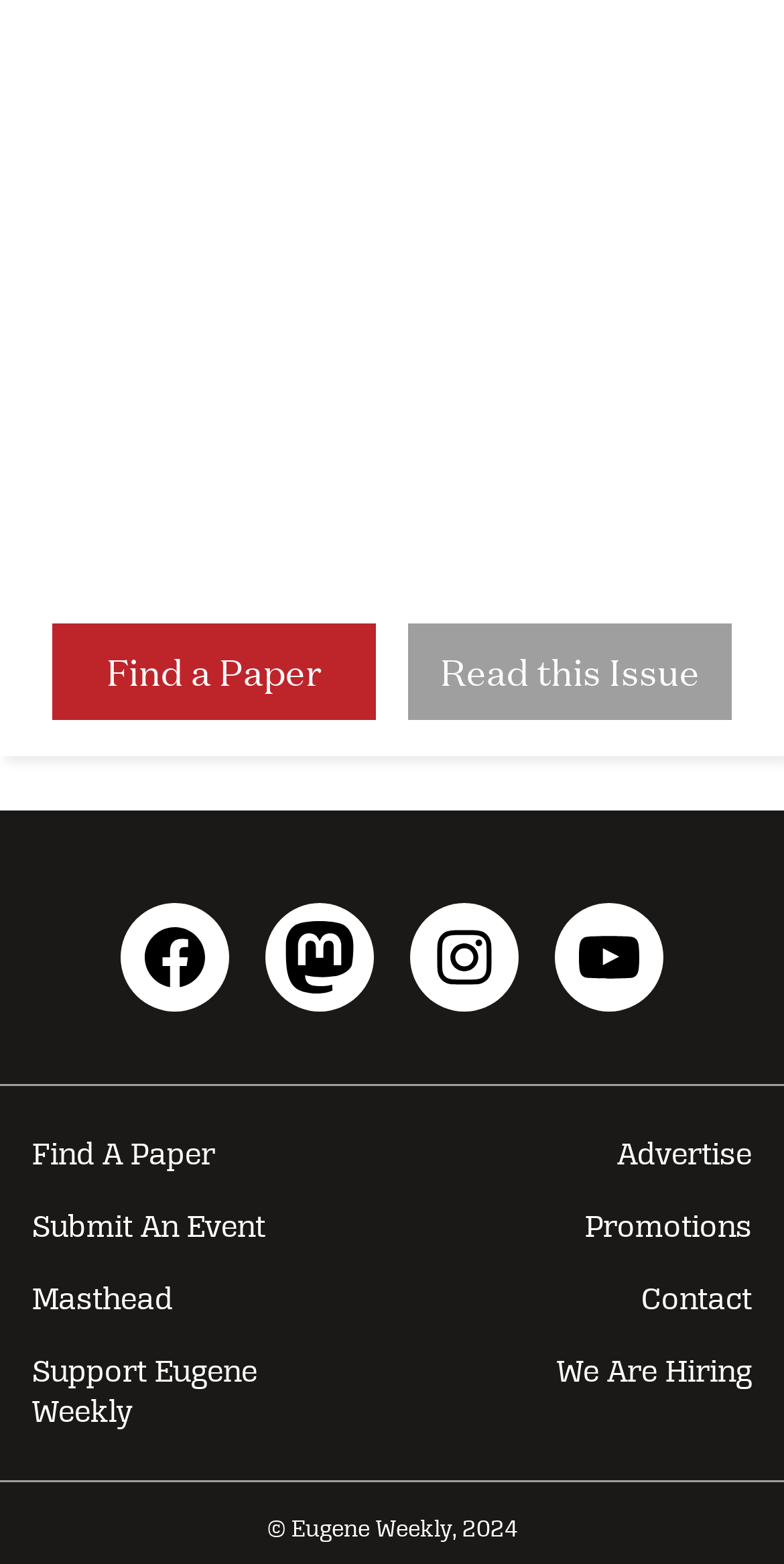Can you pinpoint the bounding box coordinates for the clickable element required for this instruction: "click on the GWN logo"? The coordinates should be four float numbers between 0 and 1, i.e., [left, top, right, bottom].

None